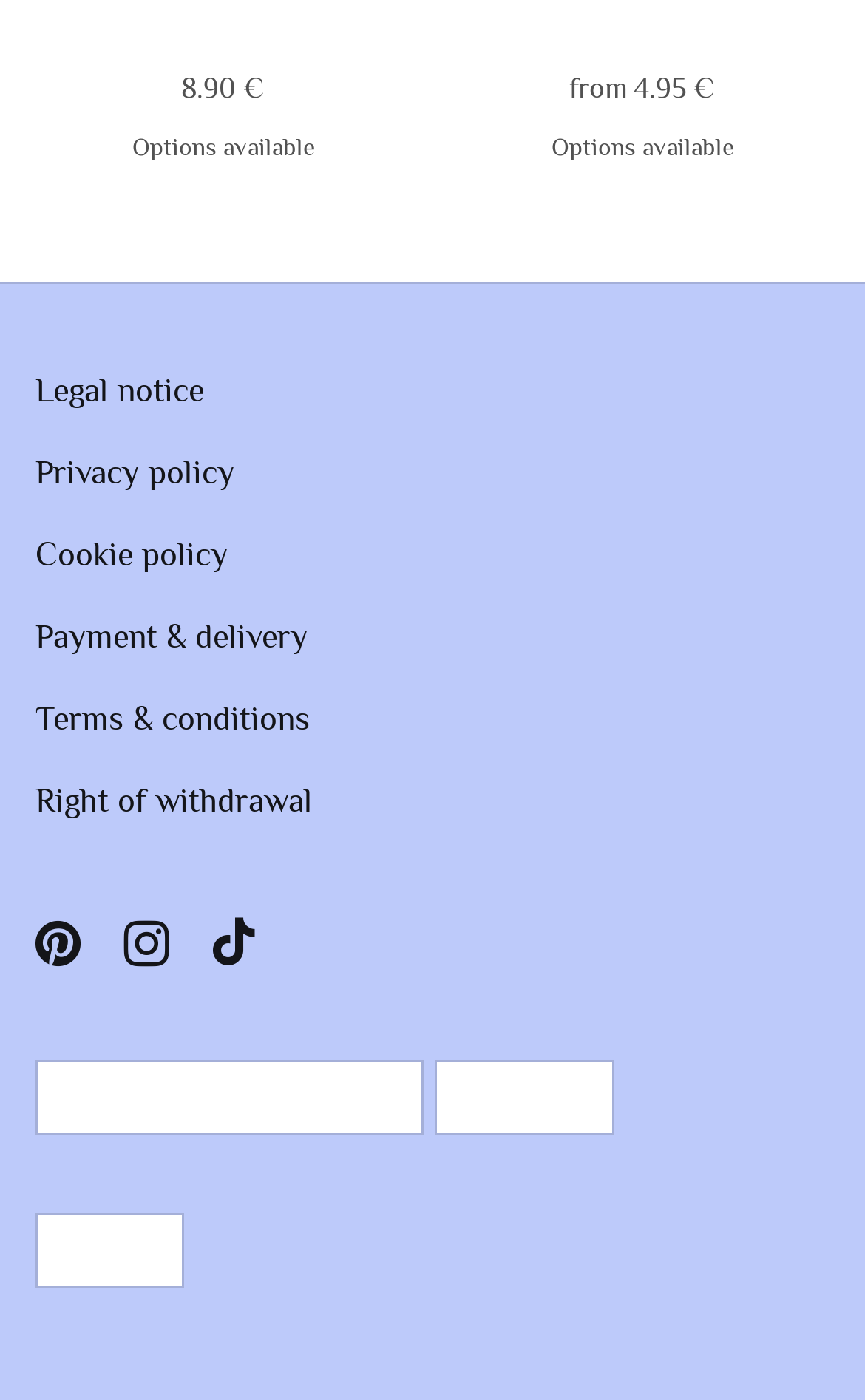What is the shipping method used?
Based on the image, please offer an in-depth response to the question.

The webpage displays an image labeled as 'DHL', indicating that DHL is the shipping method used by the website.